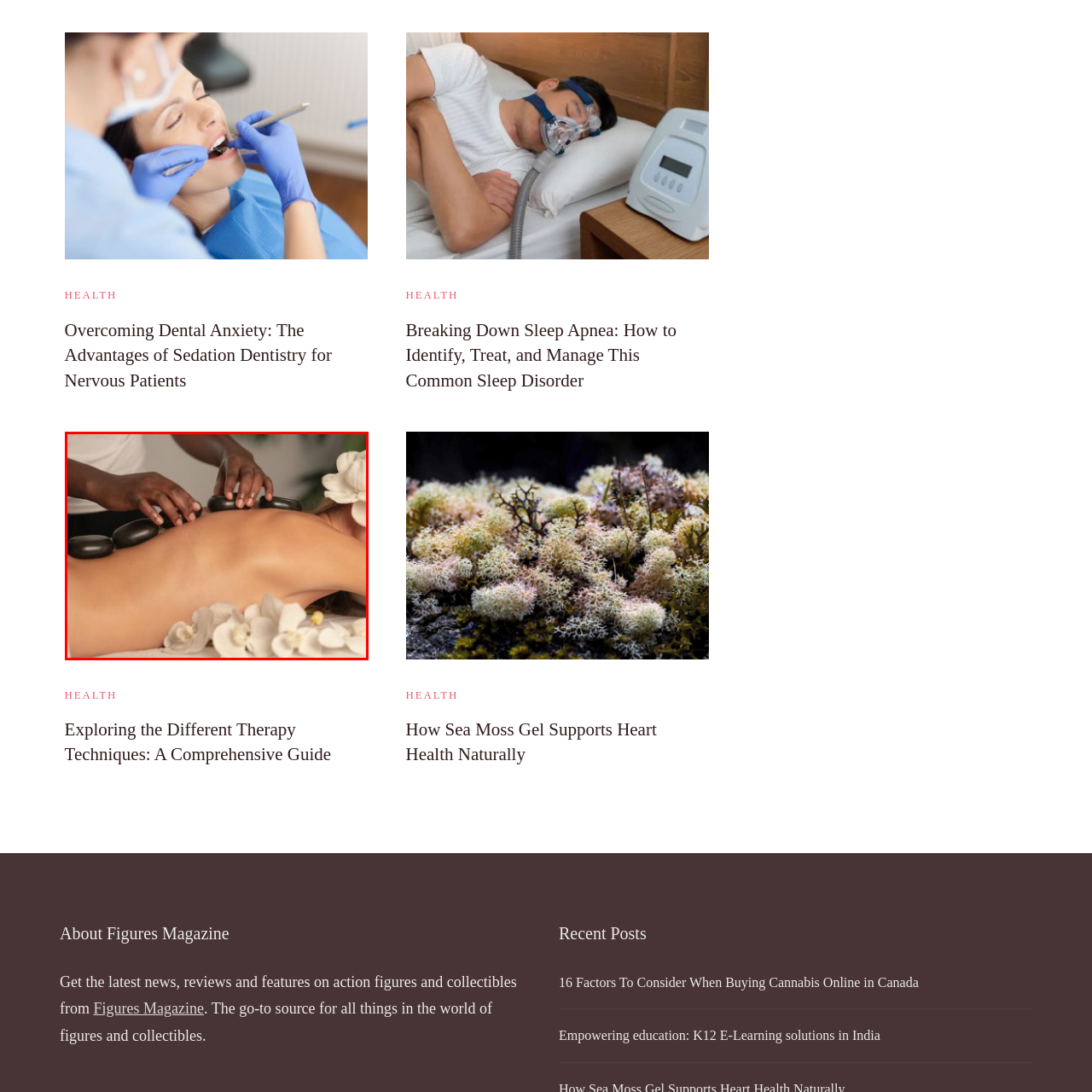Notice the image within the red frame, What type of flowers are present in the setting?
 Your response should be a single word or phrase.

White orchids